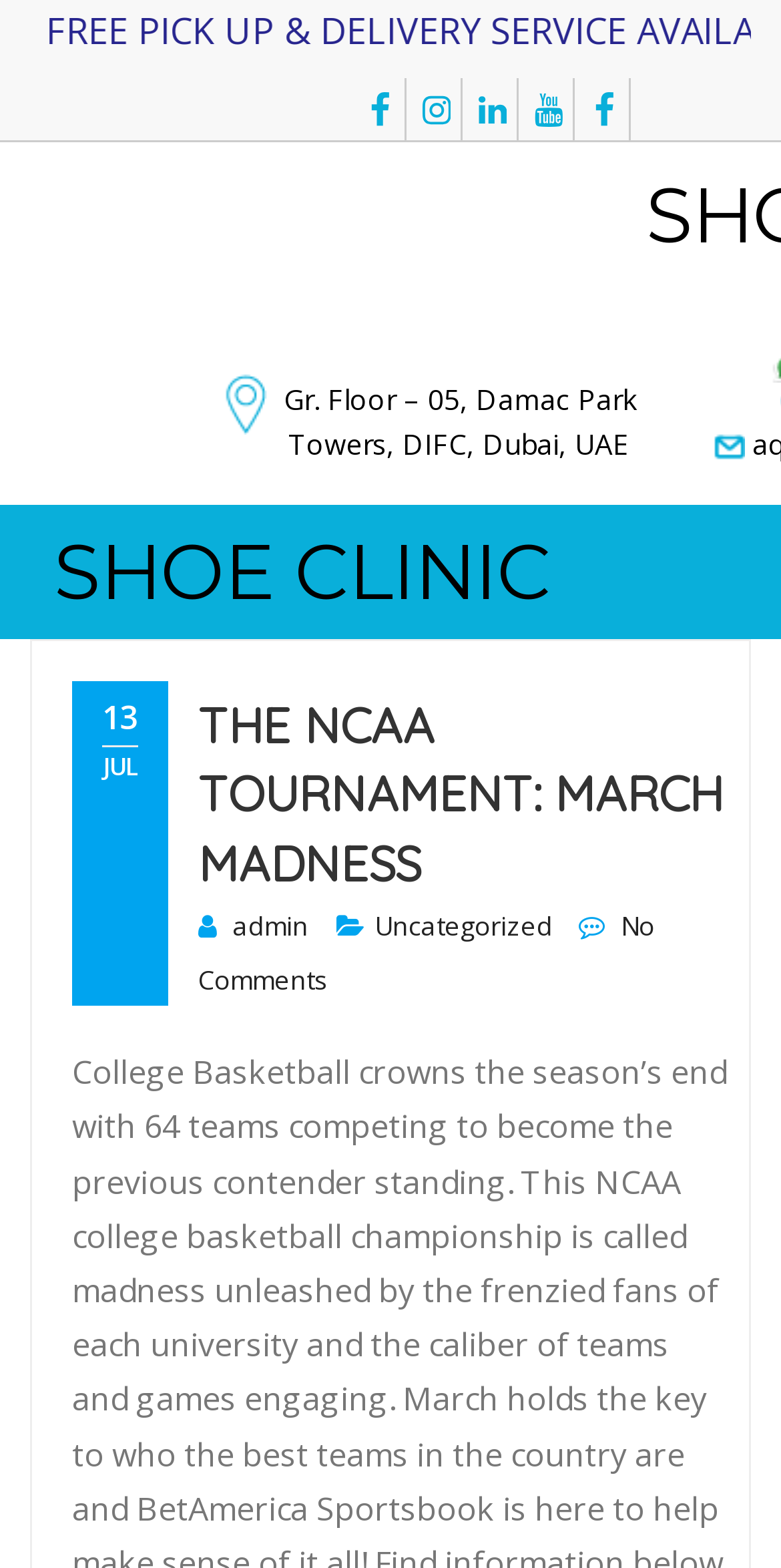Locate the bounding box coordinates of the area where you should click to accomplish the instruction: "Visit Facebook page".

[0.464, 0.051, 0.541, 0.089]